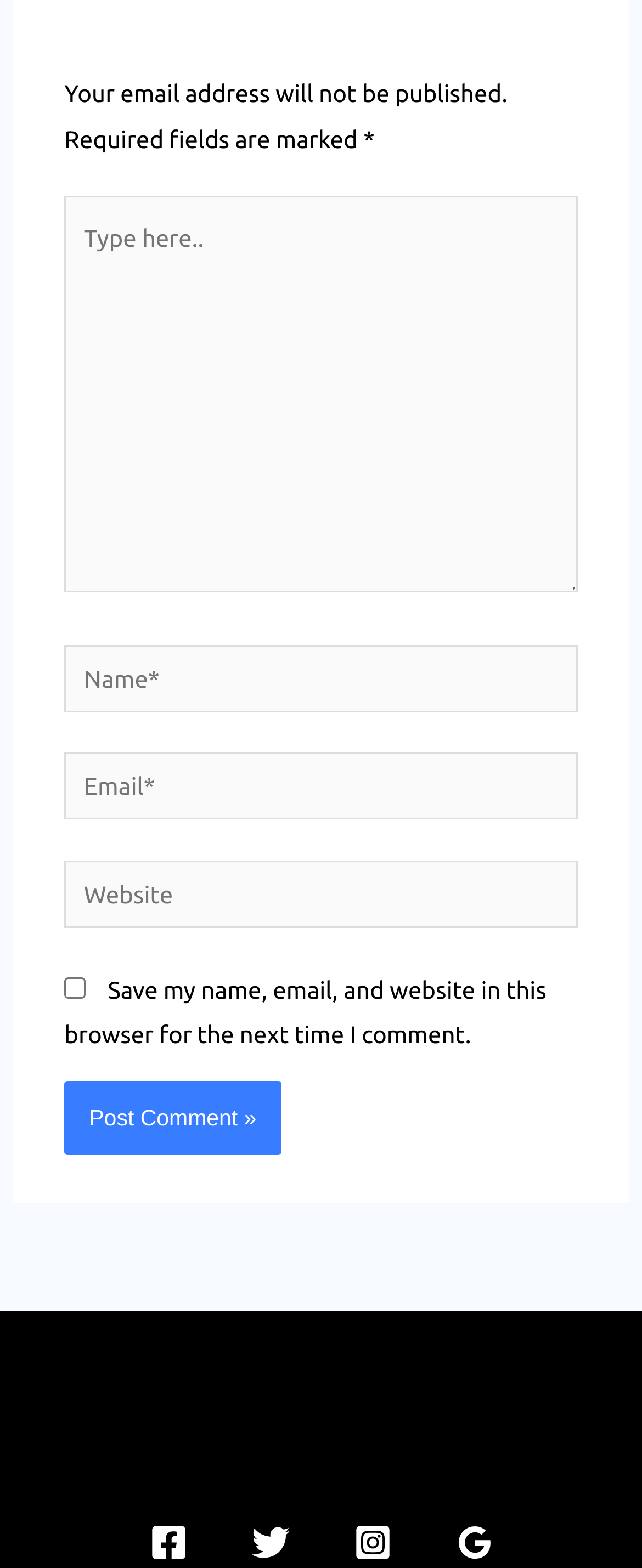What is the text above the comment form?
Based on the screenshot, respond with a single word or phrase.

Your email address will not be published.